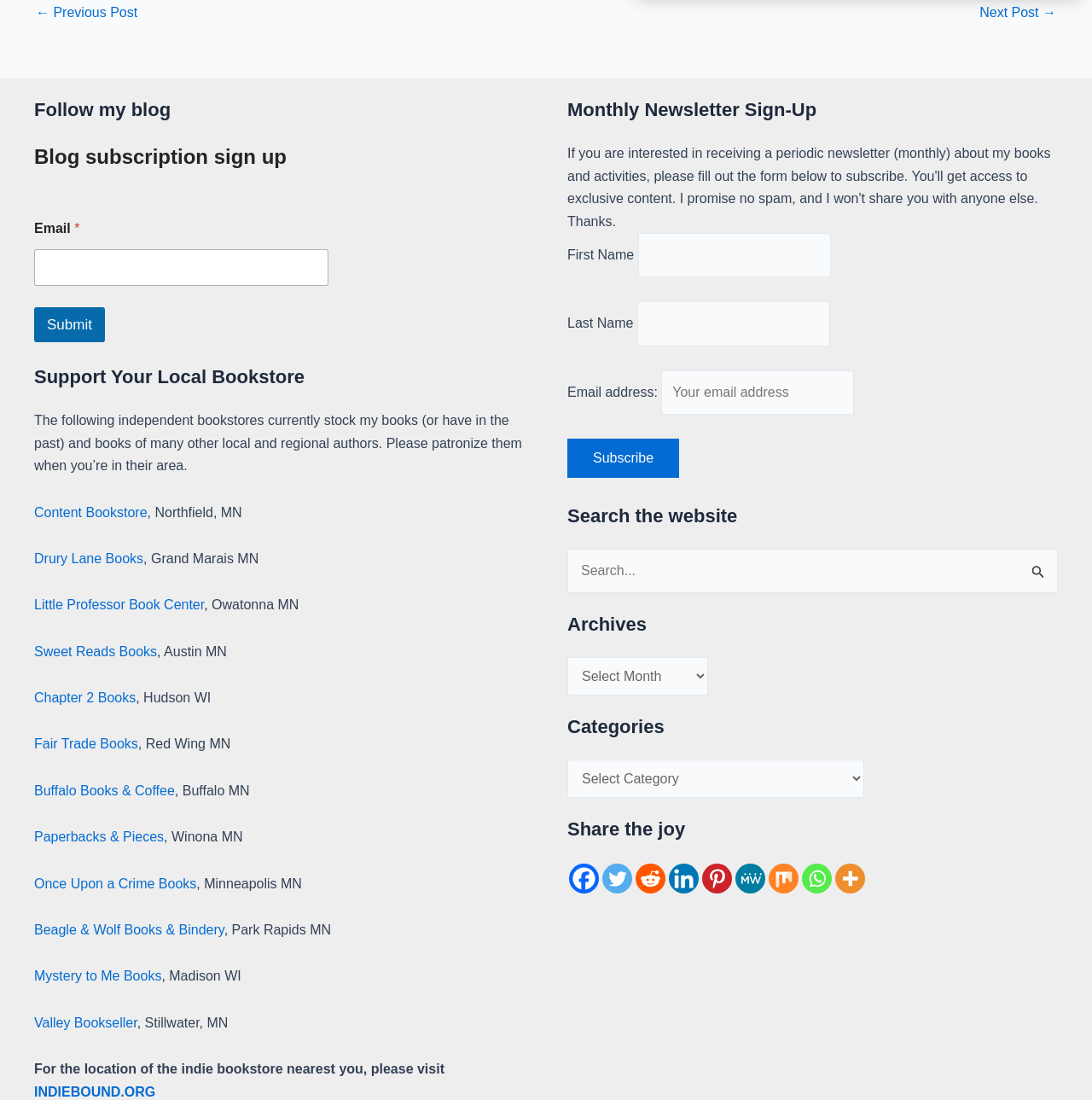What is the name of the first independent bookstore listed?
Using the image, answer in one word or phrase.

Content Bookstore